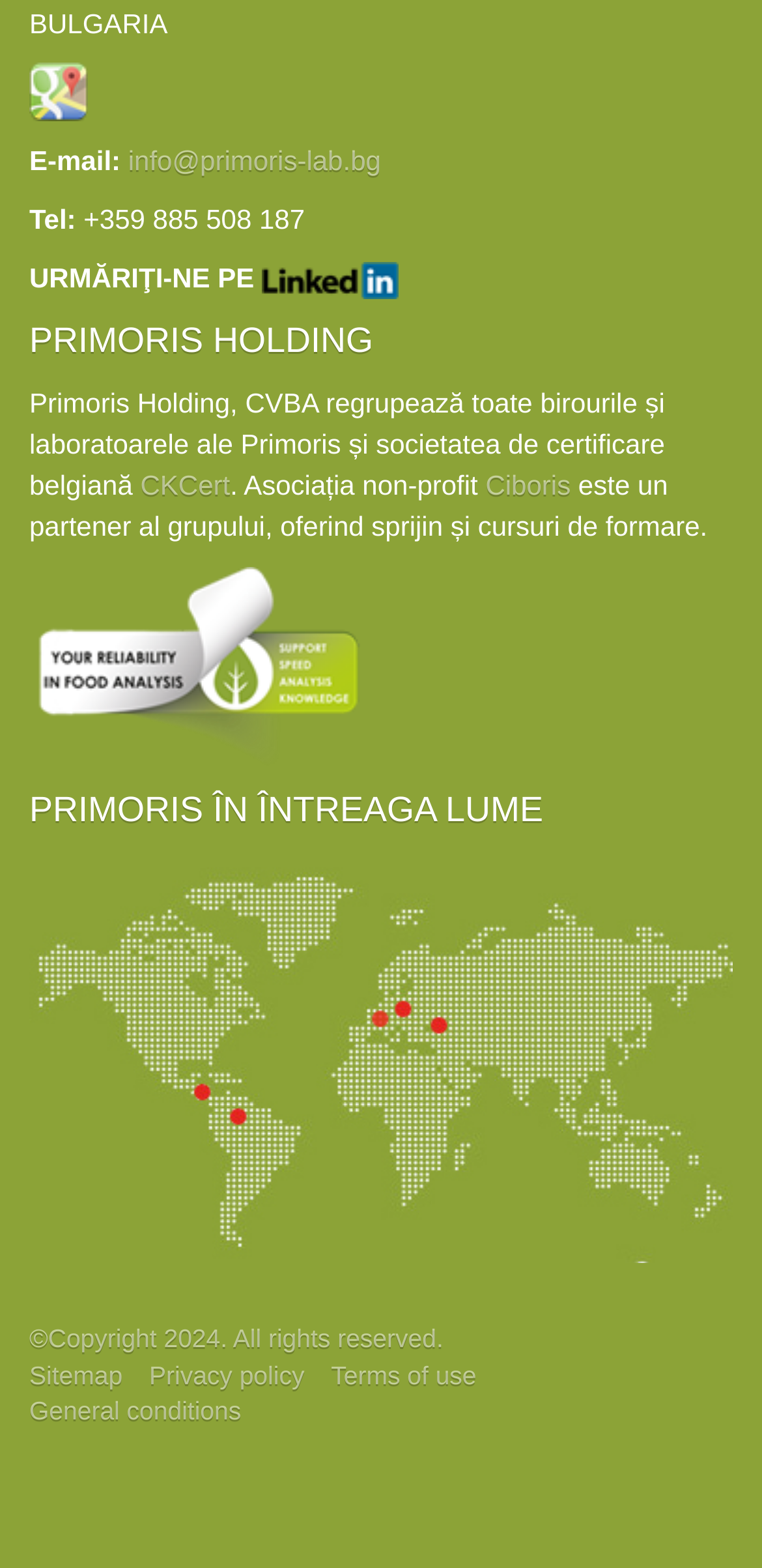Reply to the question below using a single word or brief phrase:
What is the country mentioned at the top?

Bulgaria